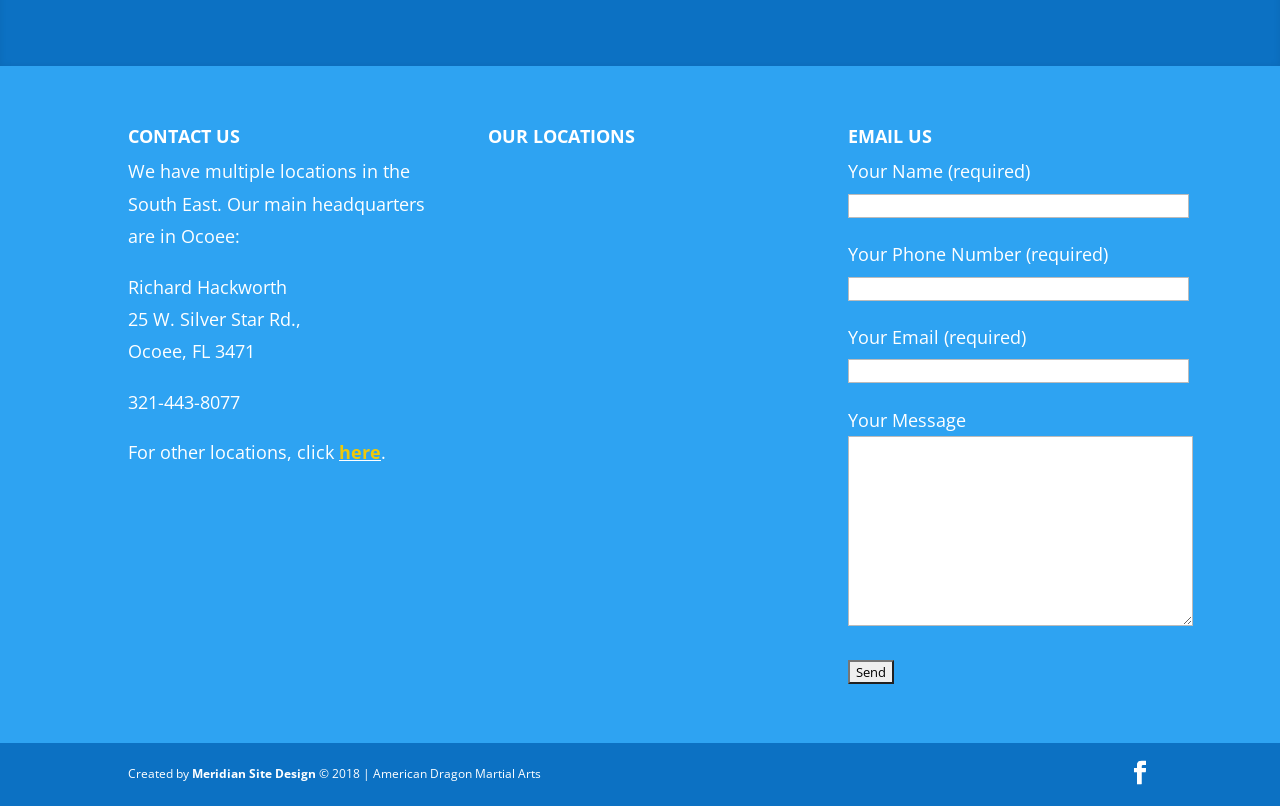What is the phone number of the main headquarters?
Relying on the image, give a concise answer in one word or a brief phrase.

321-443-8077